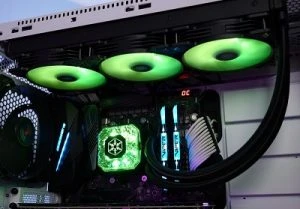Use a single word or phrase to answer the question:
What is the design of the CPU cooler?

Geometric